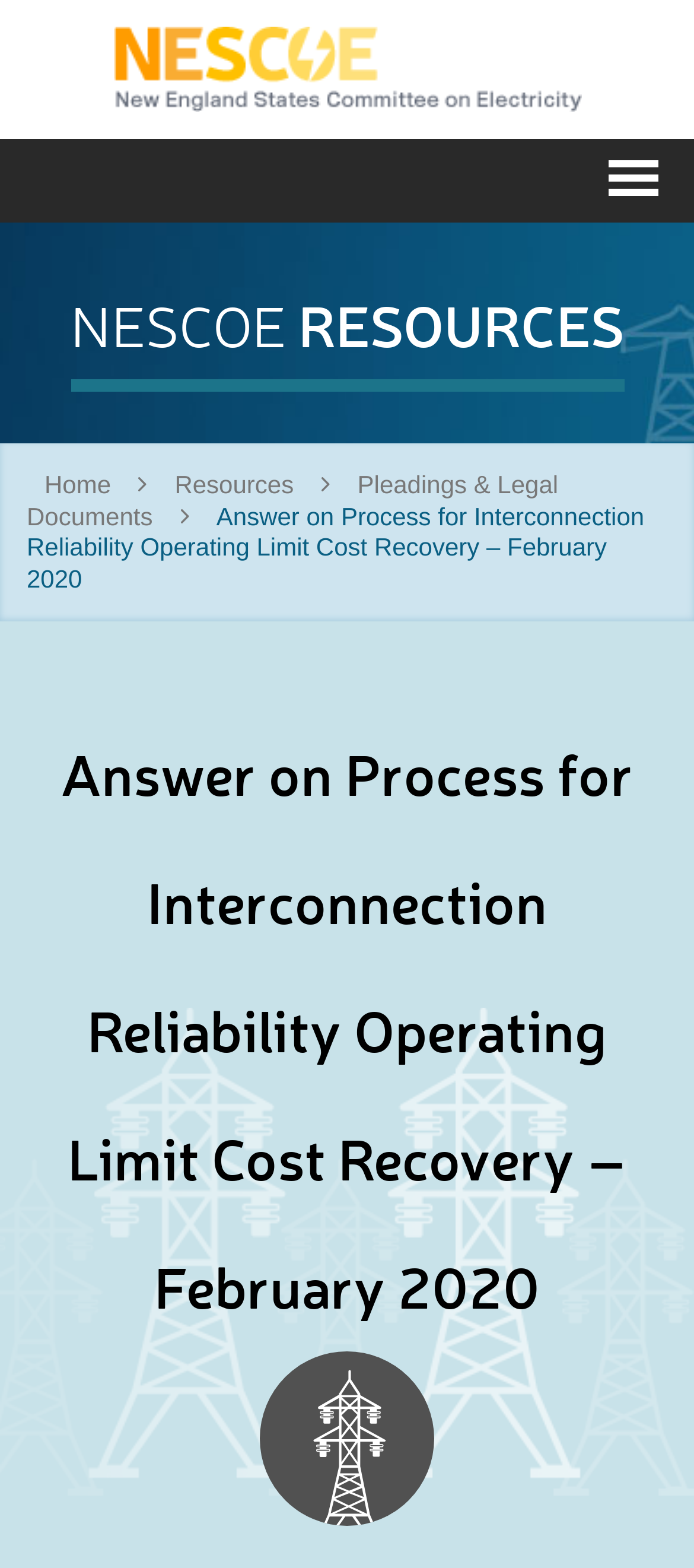Answer in one word or a short phrase: 
How many links are present in the top navigation bar?

3